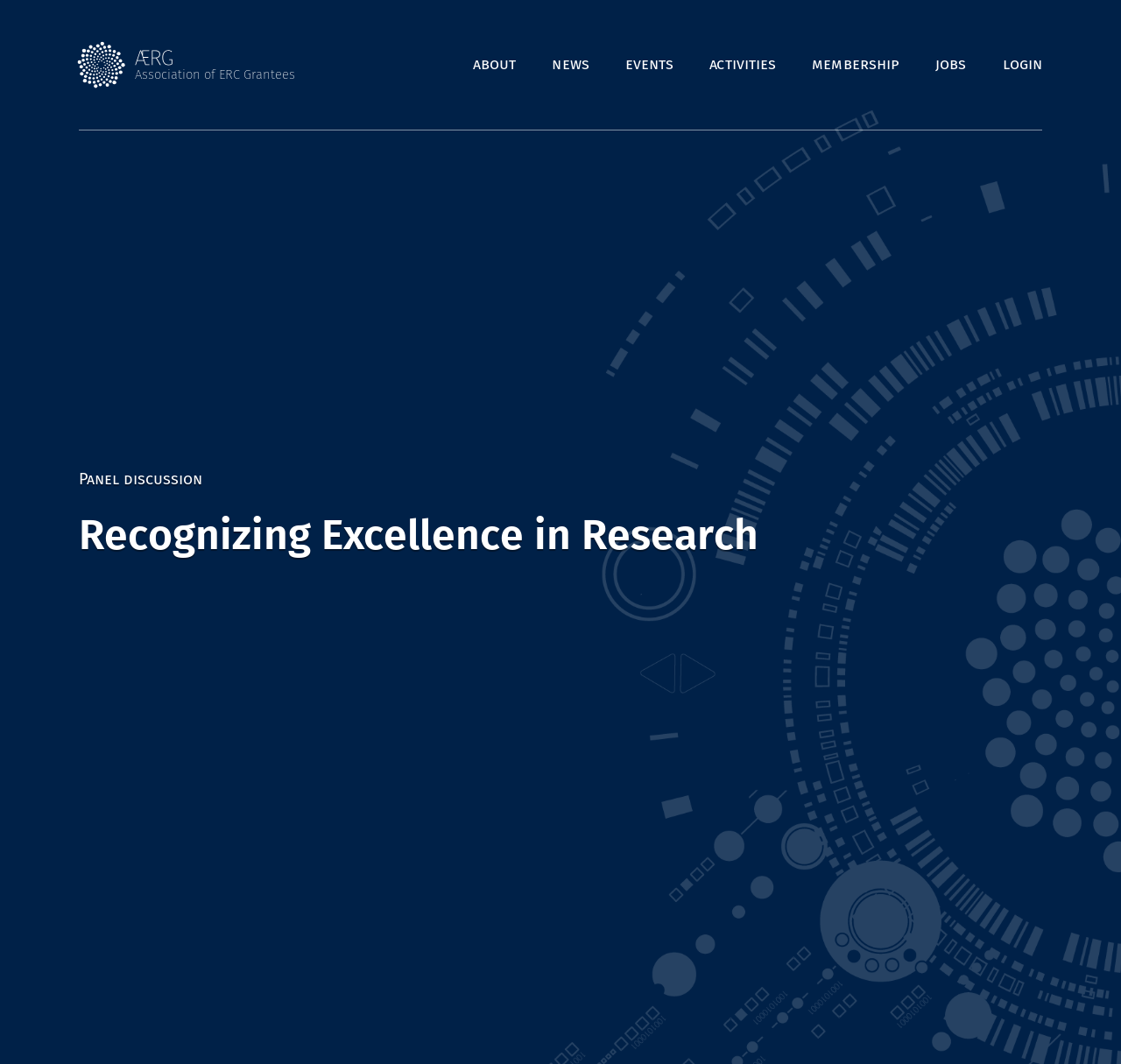What is the purpose of the 'login' link?
Give a detailed response to the question by analyzing the screenshot.

The 'login' link is present at the top-right corner of the webpage, which suggests that it is used to log in to the website. This is a common feature found on many websites, where users can log in to access their accounts or exclusive content.